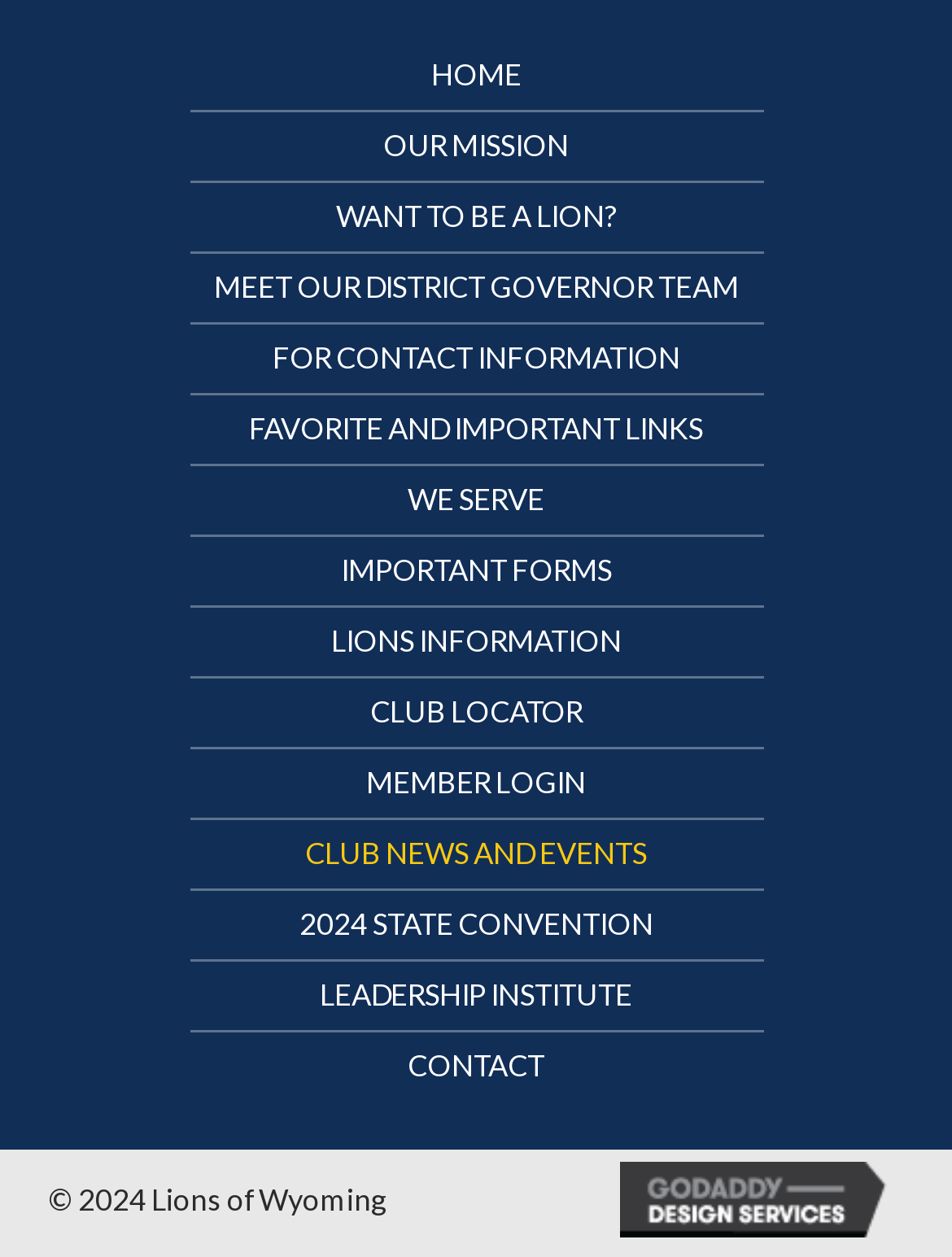Given the description "Member Login", provide the bounding box coordinates of the corresponding UI element.

[0.199, 0.597, 0.801, 0.651]